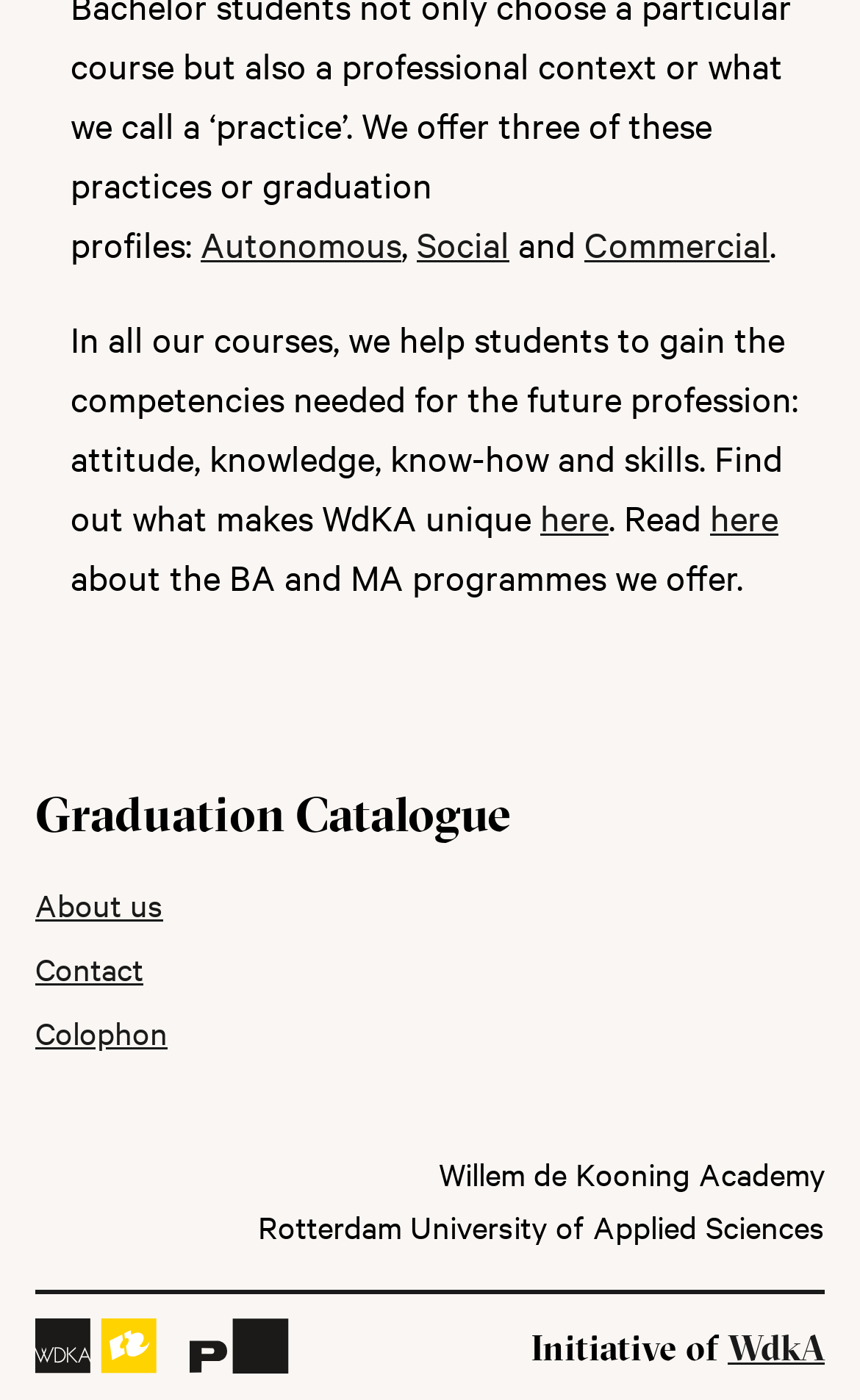Please give the bounding box coordinates of the area that should be clicked to fulfill the following instruction: "Click on Autonomous". The coordinates should be in the format of four float numbers from 0 to 1, i.e., [left, top, right, bottom].

[0.233, 0.157, 0.467, 0.19]